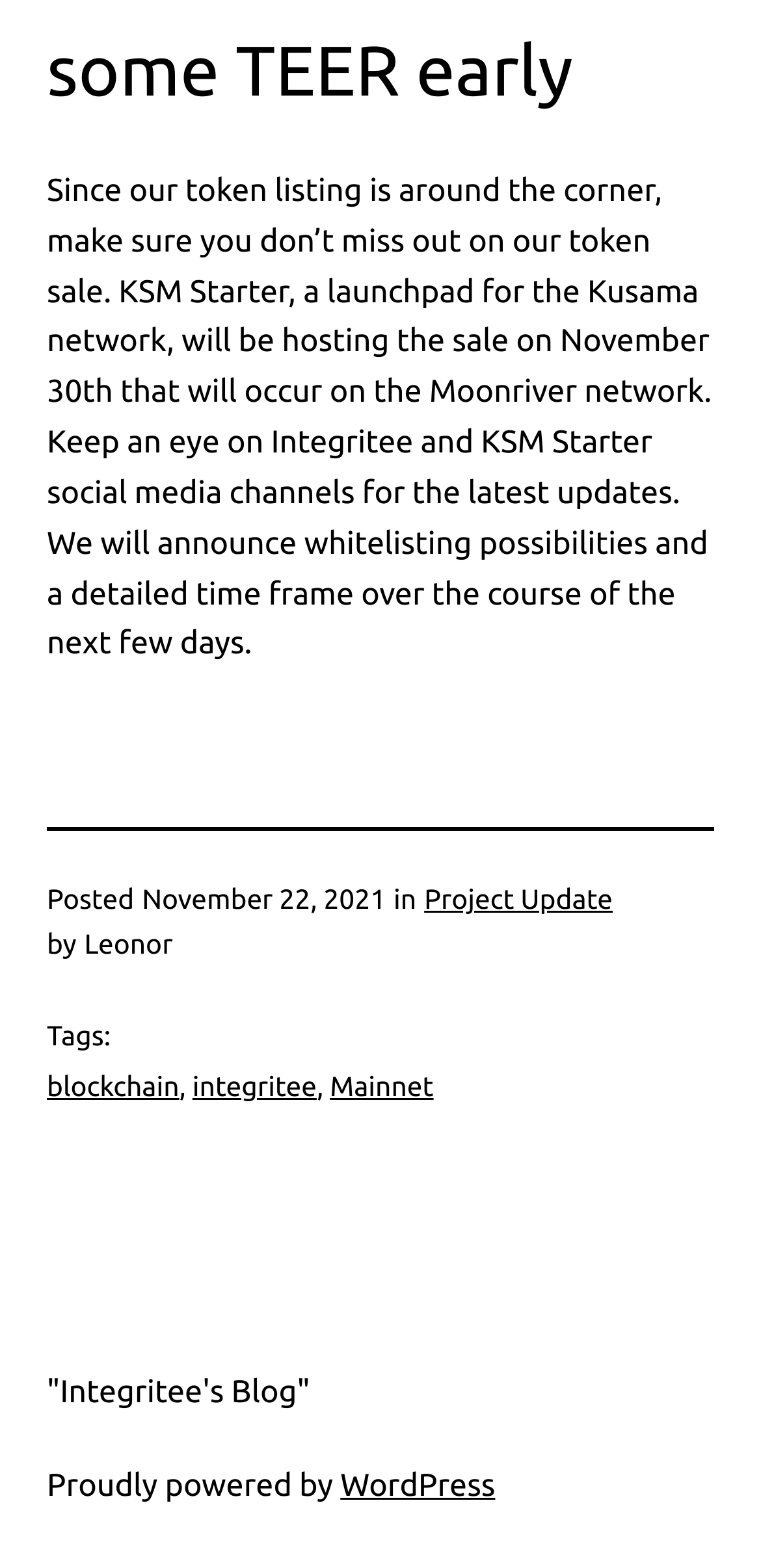Answer the question with a single word or phrase: 
What is the name of the blog?

Integritee's Blog